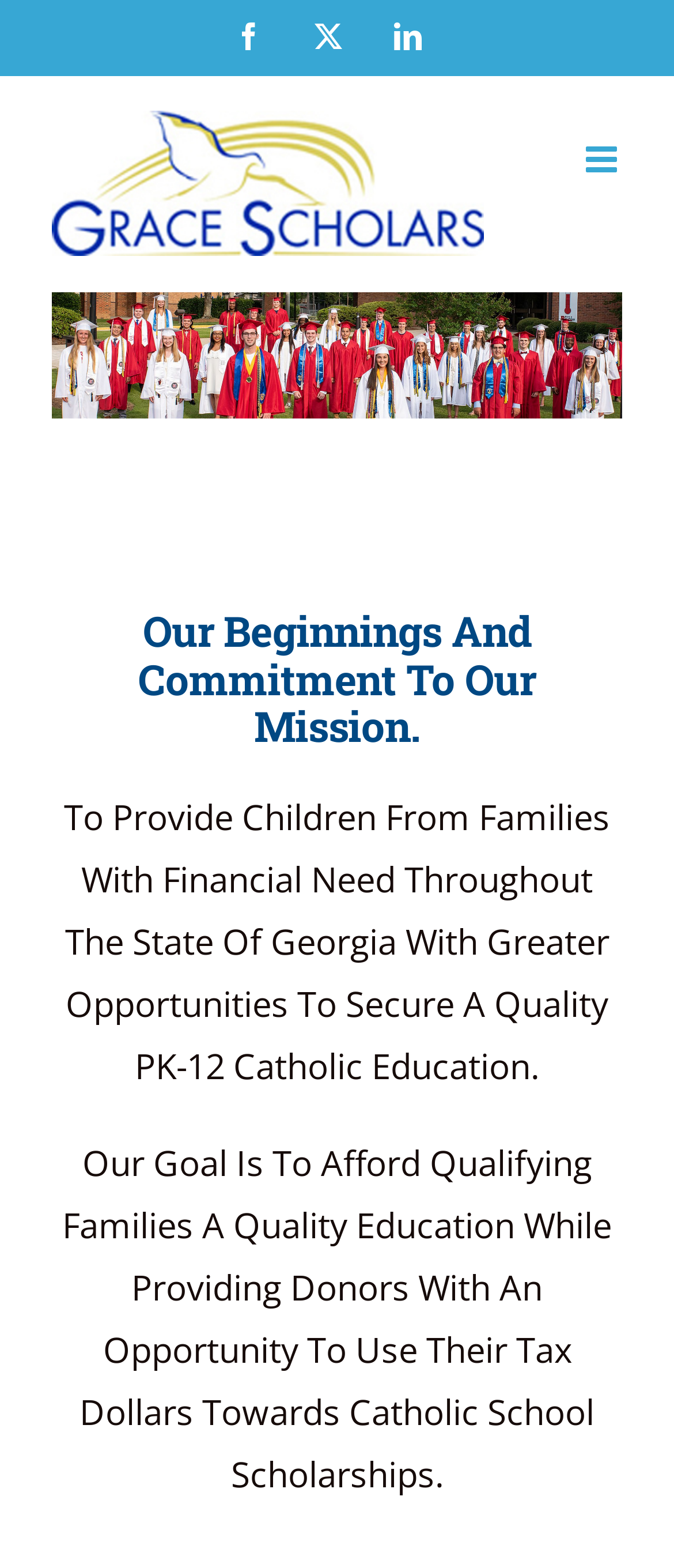Give a short answer using one word or phrase for the question:
What is the last element on the webpage?

Go to Top button